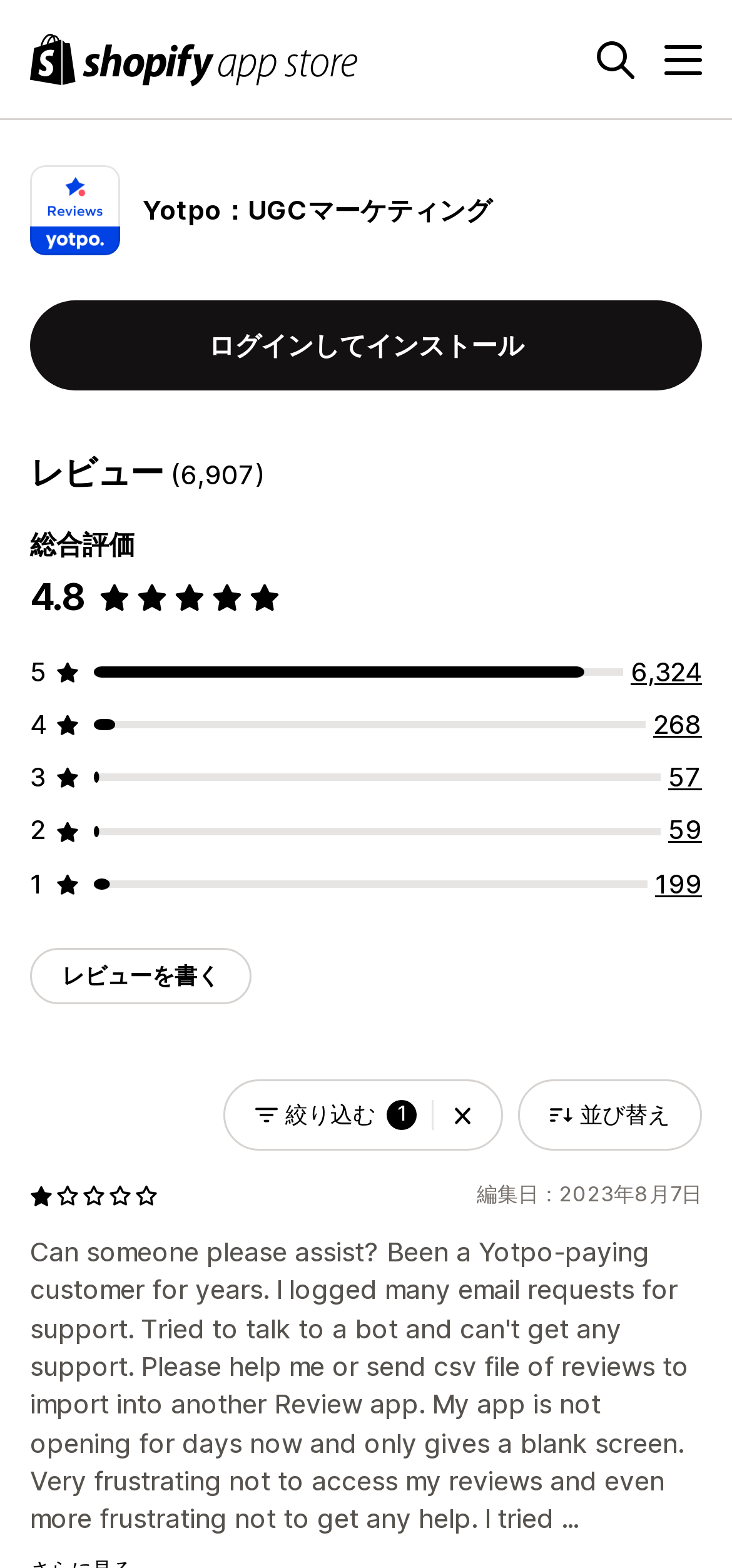Generate a comprehensive description of the contents of the webpage.

This webpage is about Yotpo, a marketing platform that supports review, photo, and Q&A collection. The page has a logo of Shopify App Store at the top left corner, with a search button and a menu button at the top right corner. Below the logo, there is a figure with the text "Yotpo: UGC Marketing" and a heading with the same text.

The main content of the page is divided into two sections. The left section has a button to log in and install, followed by a heading "Reviews (6,907)" and a static text "Overall Rating" with a rating of 4.8 out of 5 stars. There are also several links to view reviews, with the number of reviews in each category.

The right section has a series of buttons and links, including a button to write a review, a button to filter reviews, a combobox to sort reviews, and several links to view reviews with specific ratings. There is also an image of 1 out of 5 stars at the bottom of this section.

At the bottom of the page, there is a static text indicating the last edited date, which is August 7, 2023.